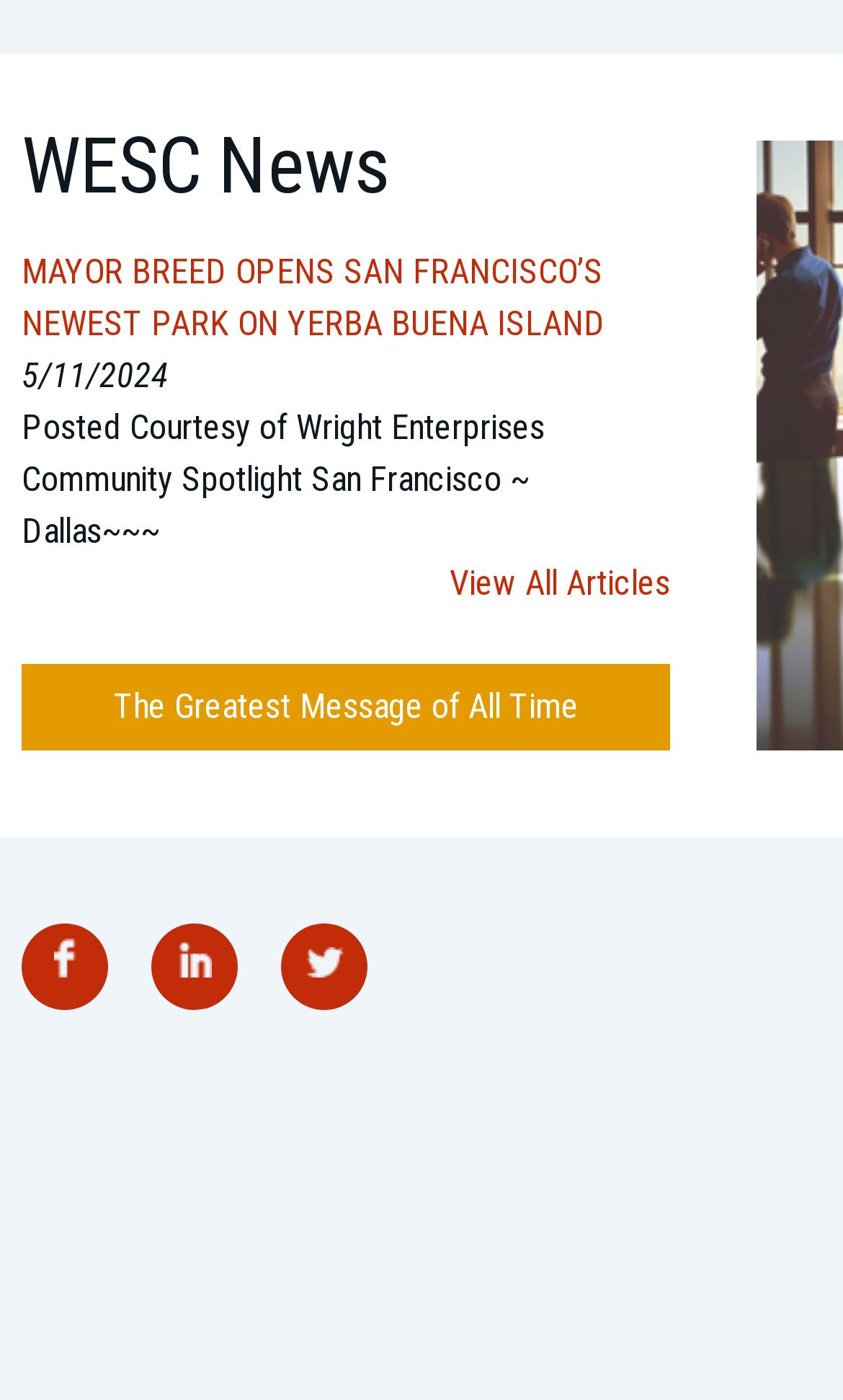What is the date of the latest news article?
Give a single word or phrase answer based on the content of the image.

5/11/2024